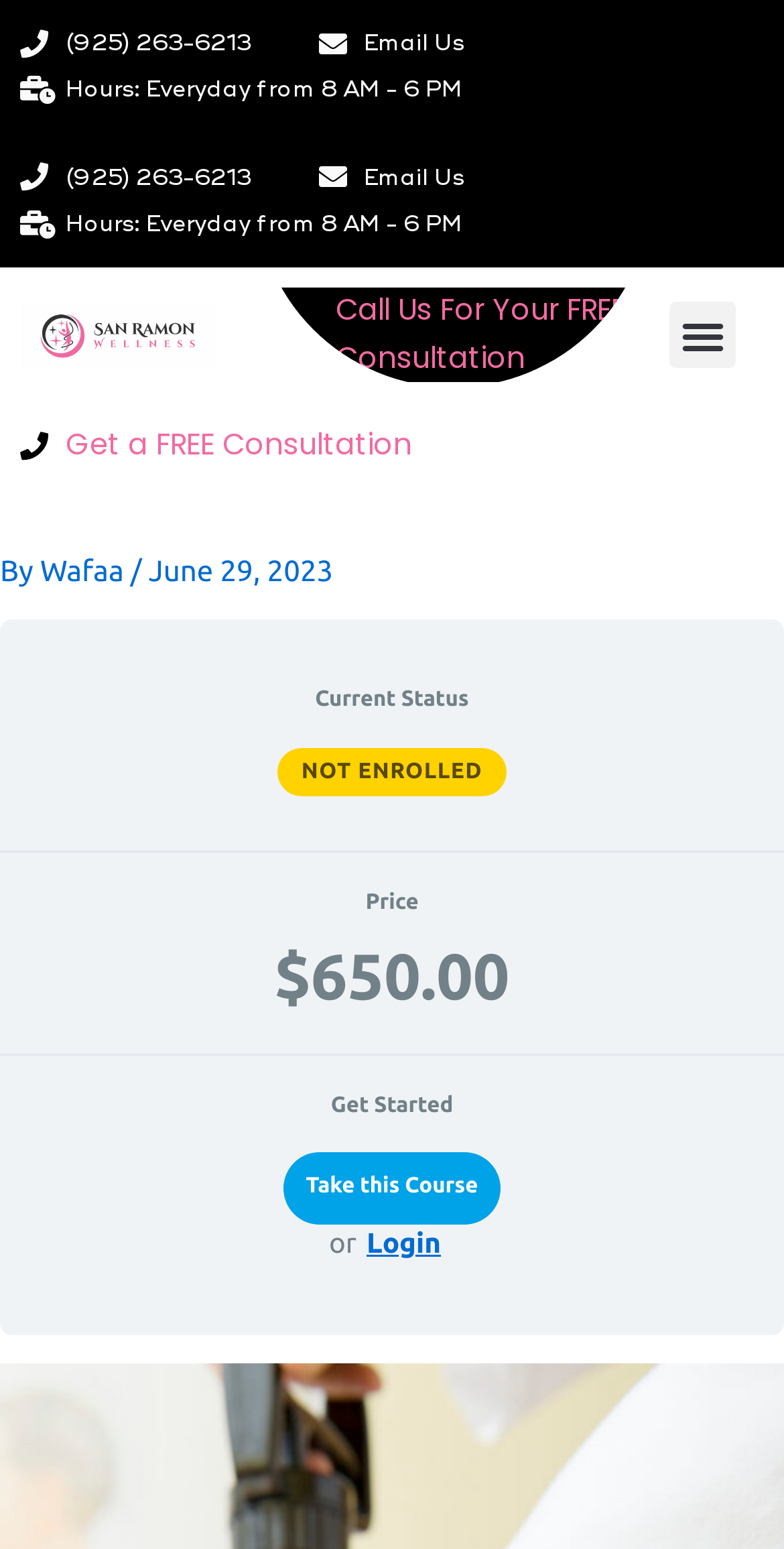Please provide a comprehensive response to the question below by analyzing the image: 
What is the current status of the course?

I found the current status by looking at the section that says 'Current Status' and then reading the text that follows, which says 'NOT ENROLLED'.